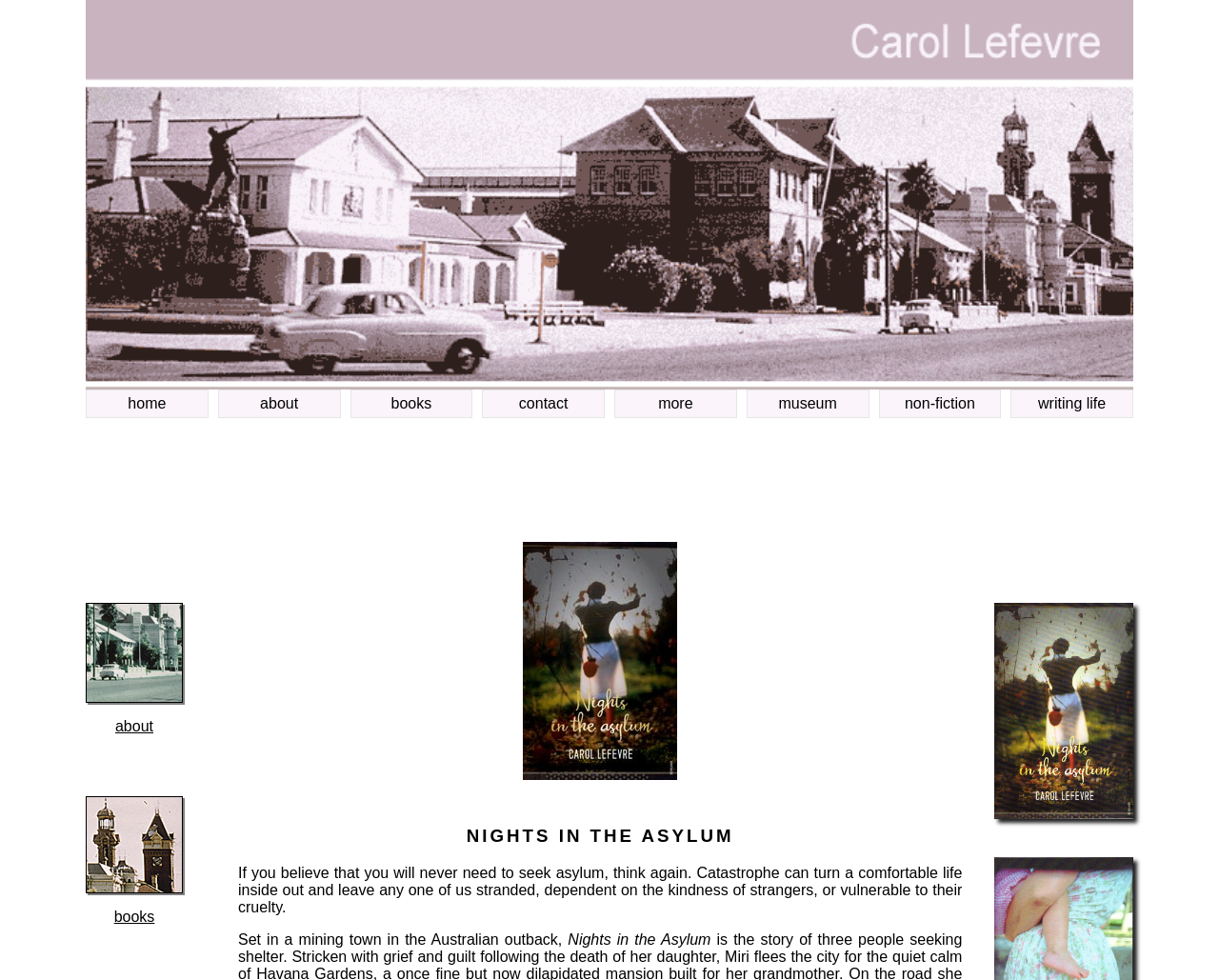What is the author's profession?
Use the screenshot to answer the question with a single word or phrase.

Writer